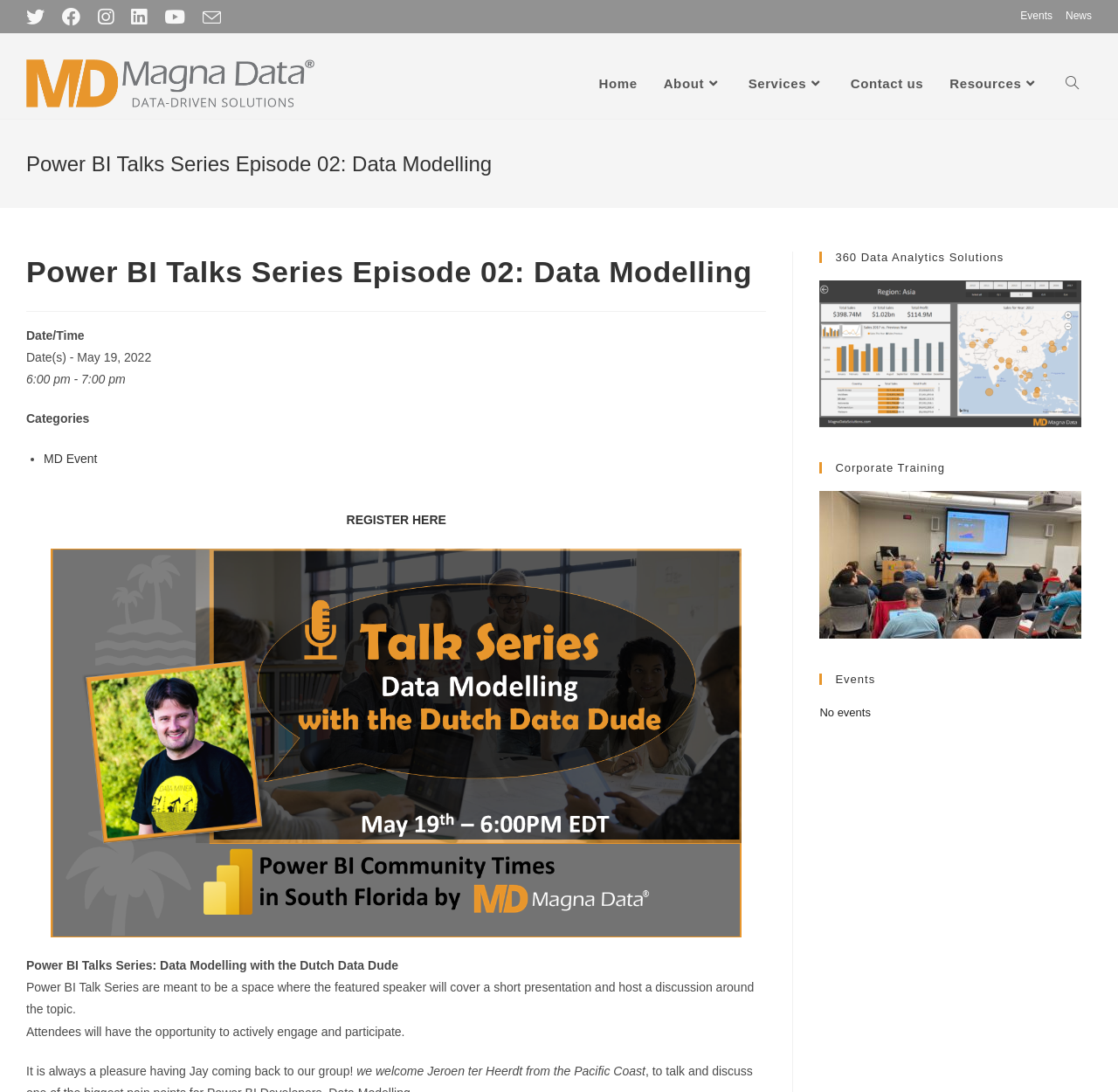Using the details from the image, please elaborate on the following question: What is the topic of the Power BI Talk Series?

I found the answer by looking at the heading 'Power BI Talks Series Episode 02: Data Modelling' which is located at the top of the webpage. This heading indicates that the topic of the Power BI Talk Series is Data Modelling.